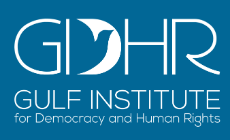What region does GIDHR focus on?
Using the visual information, respond with a single word or phrase.

Gulf region